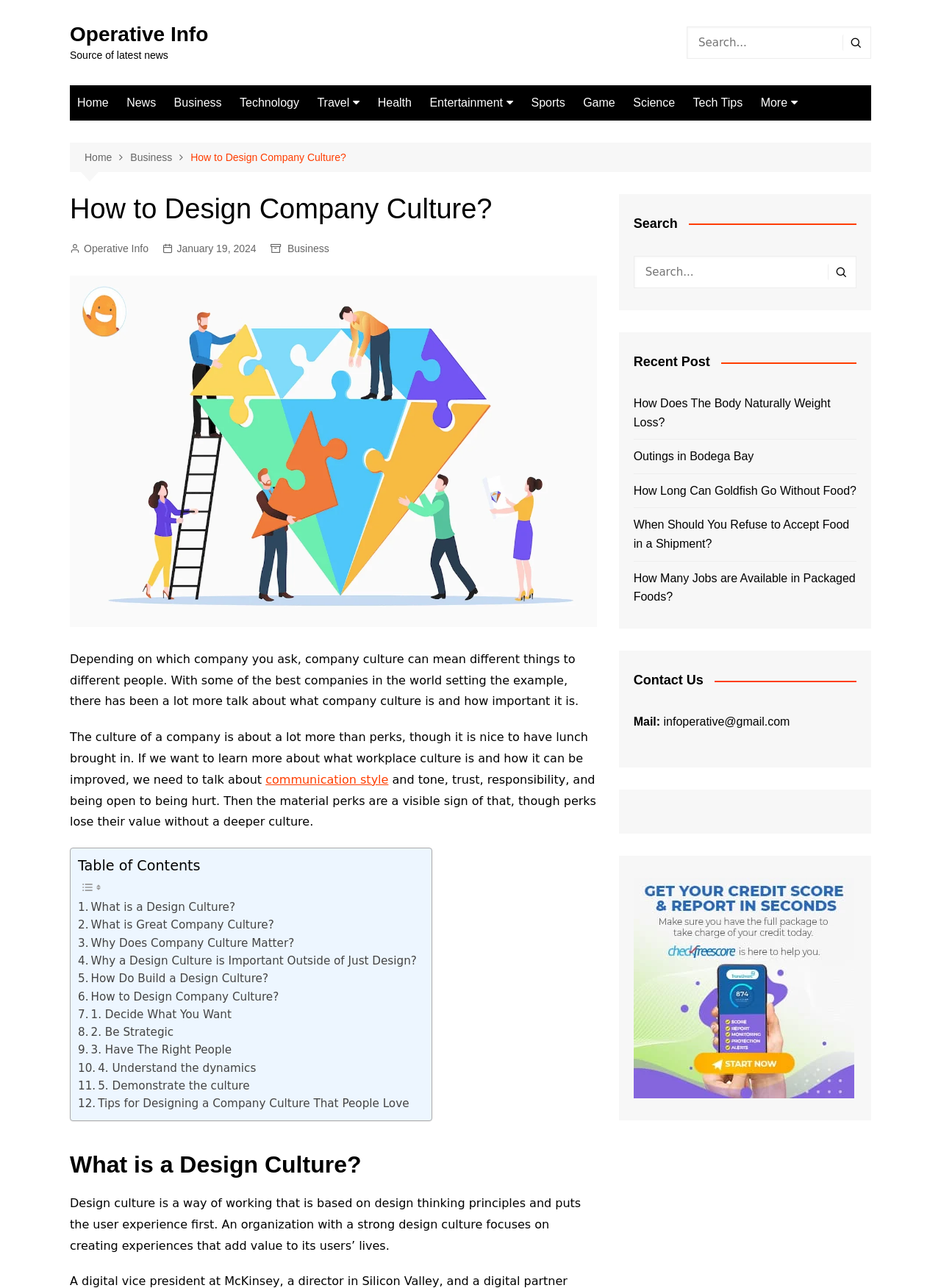Provide your answer in one word or a succinct phrase for the question: 
What is the topic of the article?

Company Culture